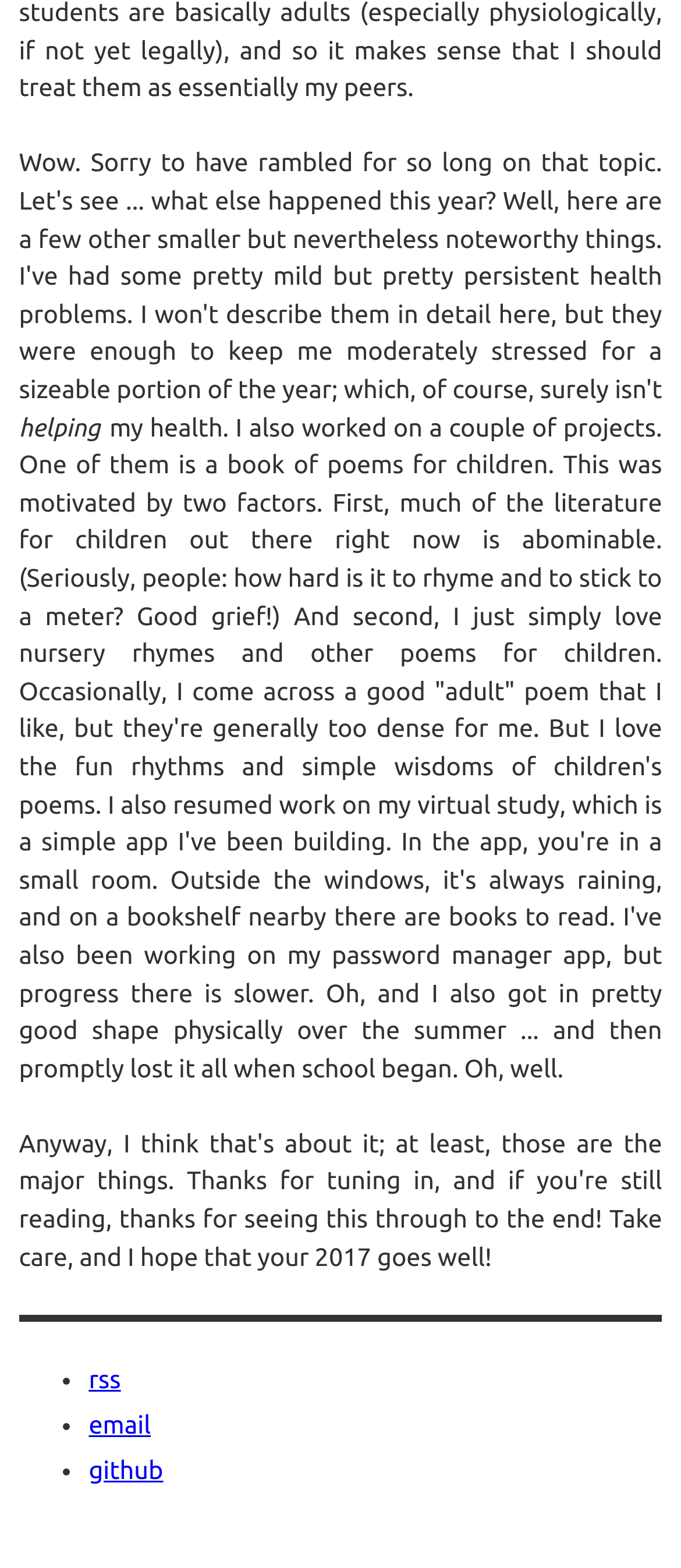Using the details in the image, give a detailed response to the question below:
What is the author working on besides the book of poems?

The author mentions resuming work on their virtual study, which is a simple app, and also working on their password manager app, although progress is slower.